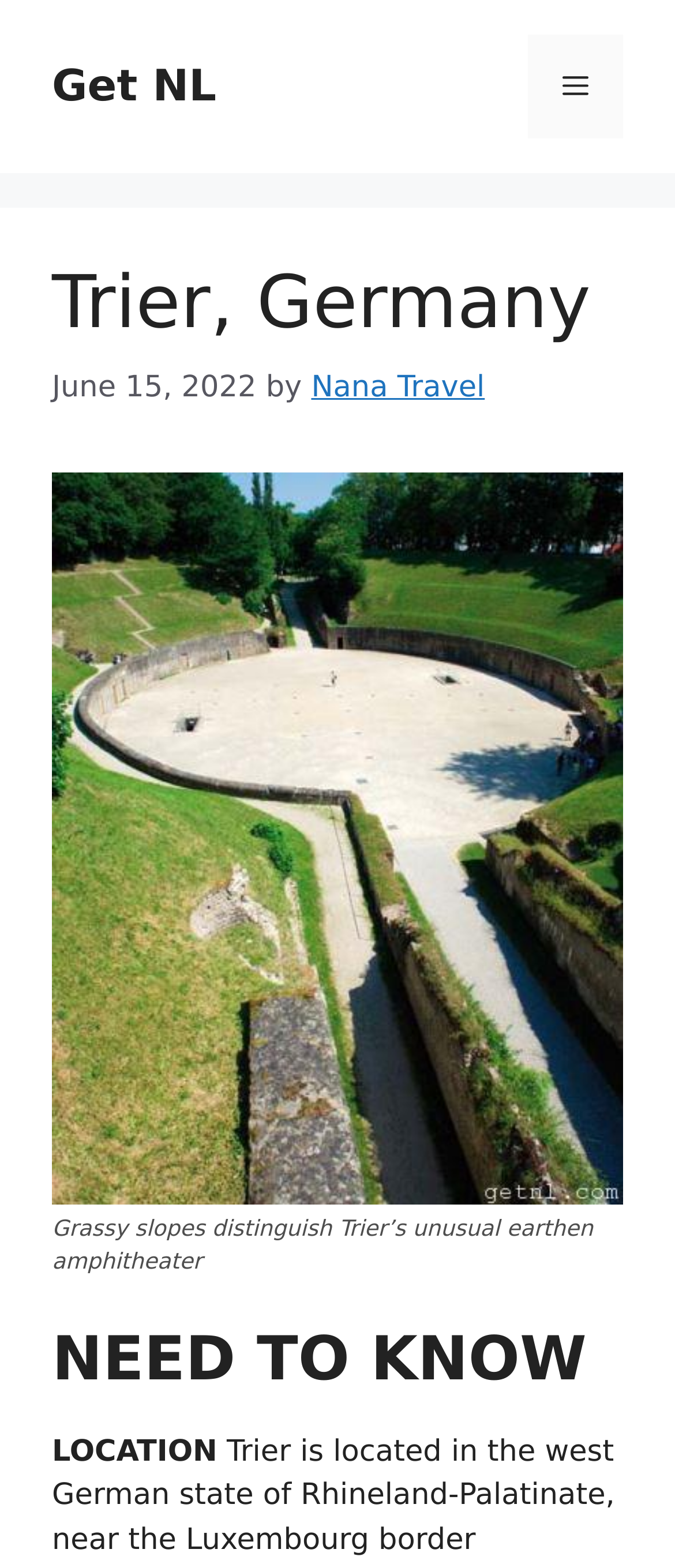Determine the bounding box coordinates for the UI element described. Format the coordinates as (top-left x, top-left y, bottom-right x, bottom-right y) and ensure all values are between 0 and 1. Element description: Nana Travel

[0.461, 0.236, 0.718, 0.258]